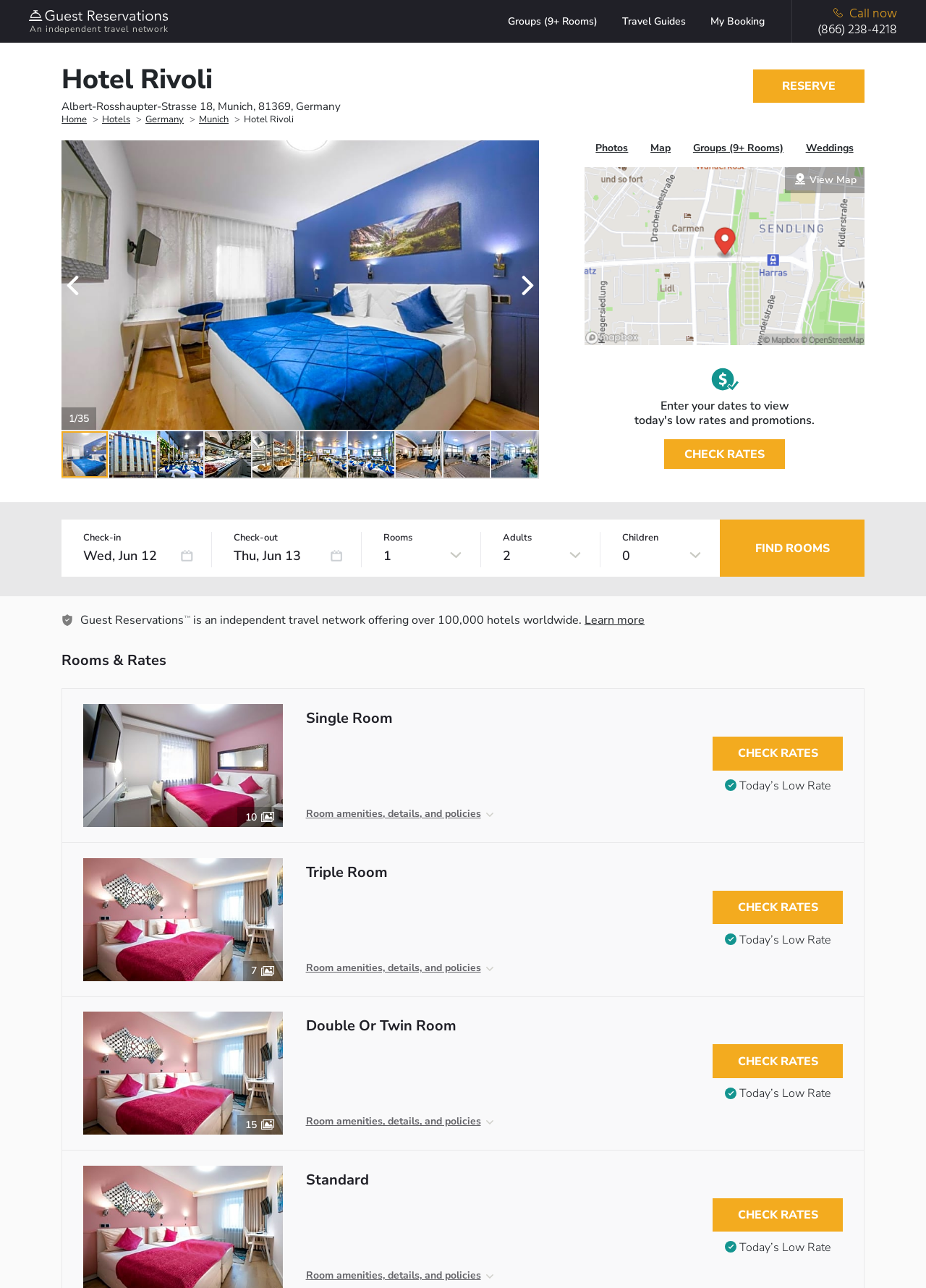Find the bounding box coordinates of the element you need to click on to perform this action: 'Click the 'RESERVE' button'. The coordinates should be represented by four float values between 0 and 1, in the format [left, top, right, bottom].

[0.813, 0.054, 0.934, 0.08]